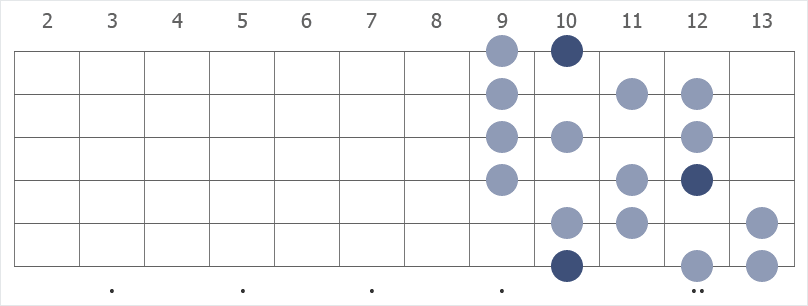What do darker colored circles represent?
Using the image, give a concise answer in the form of a single word or short phrase.

Root notes